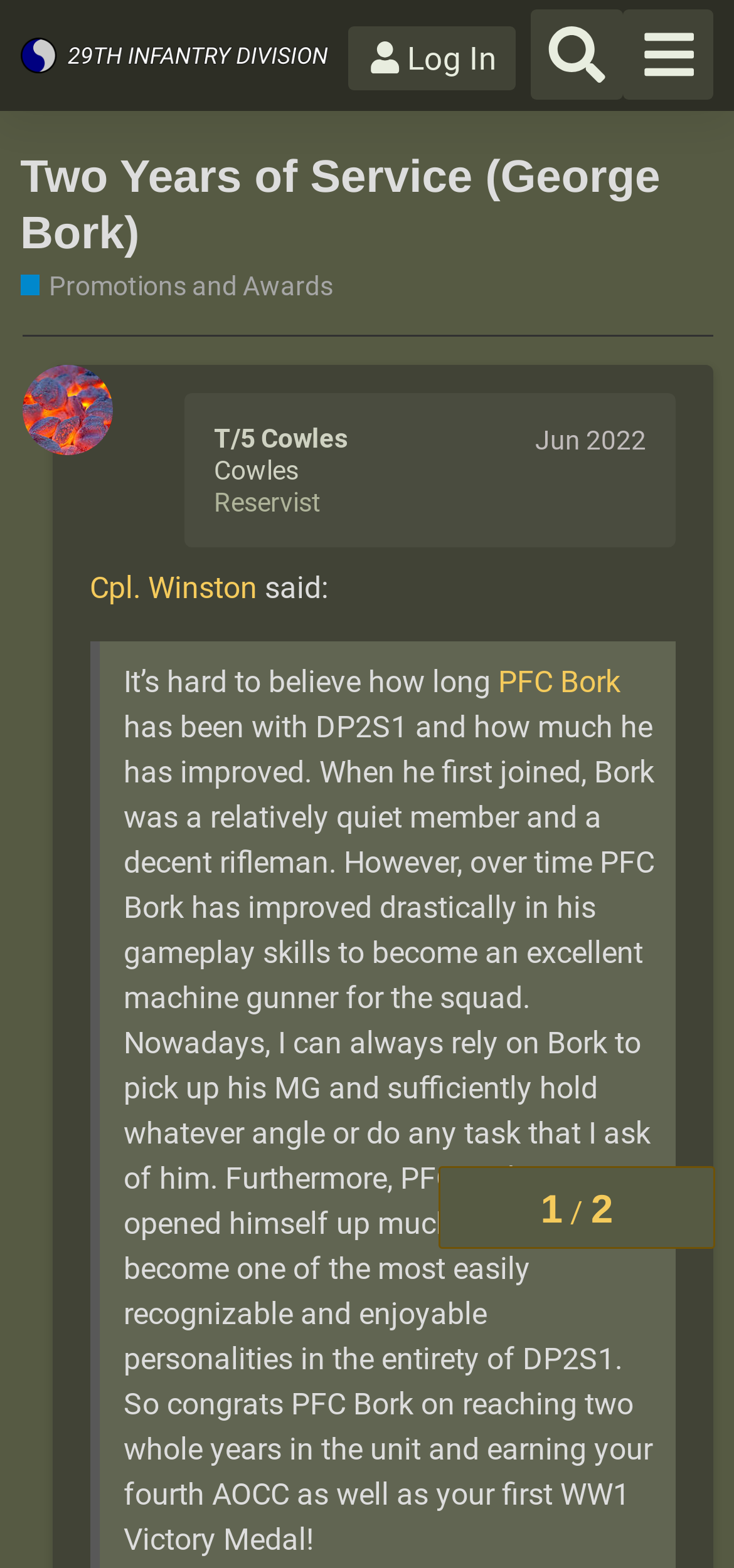Locate the bounding box coordinates of the clickable area to execute the instruction: "View the '29th Infantry Division' page". Provide the coordinates as four float numbers between 0 and 1, represented as [left, top, right, bottom].

[0.027, 0.012, 0.457, 0.058]